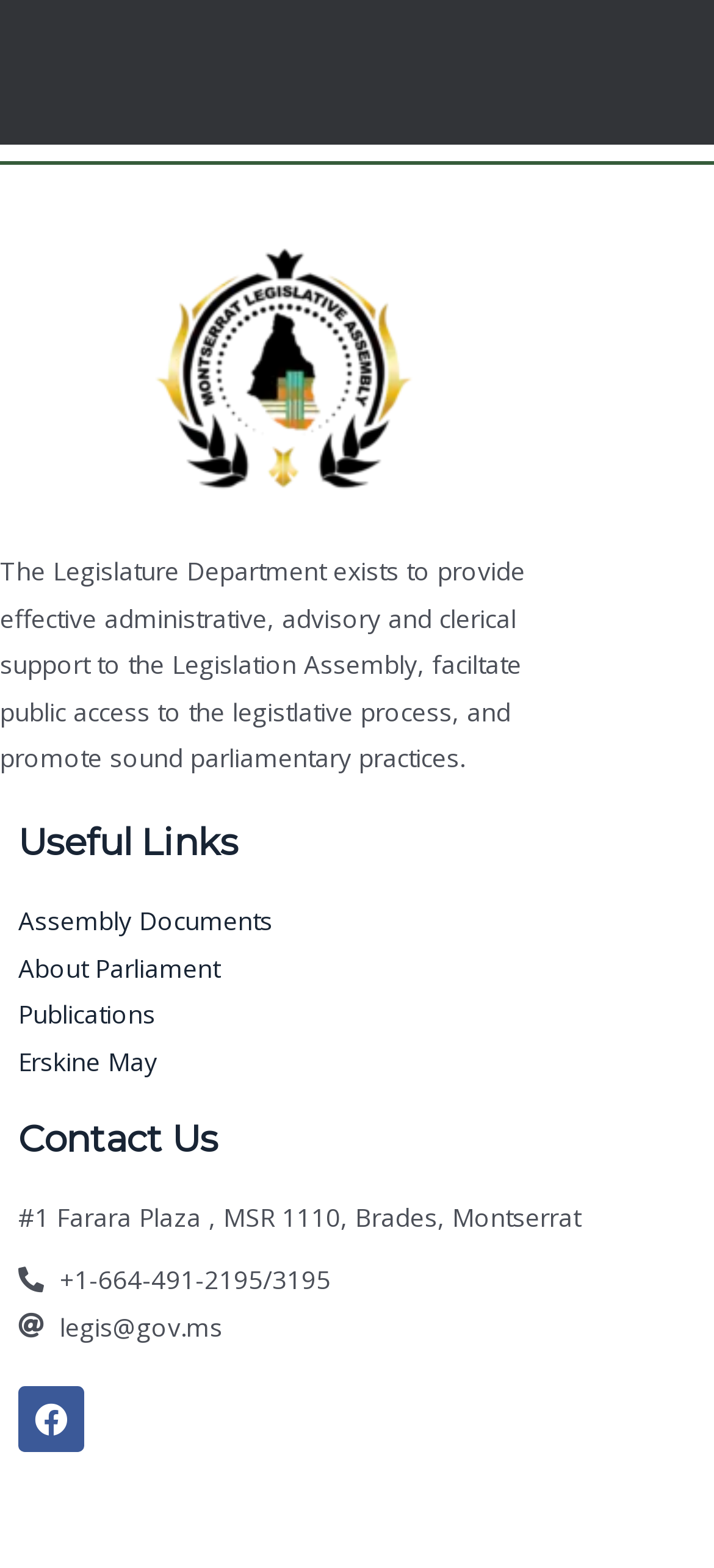Give a one-word or short phrase answer to the question: 
What is the purpose of the Legislature Department?

Provide administrative support